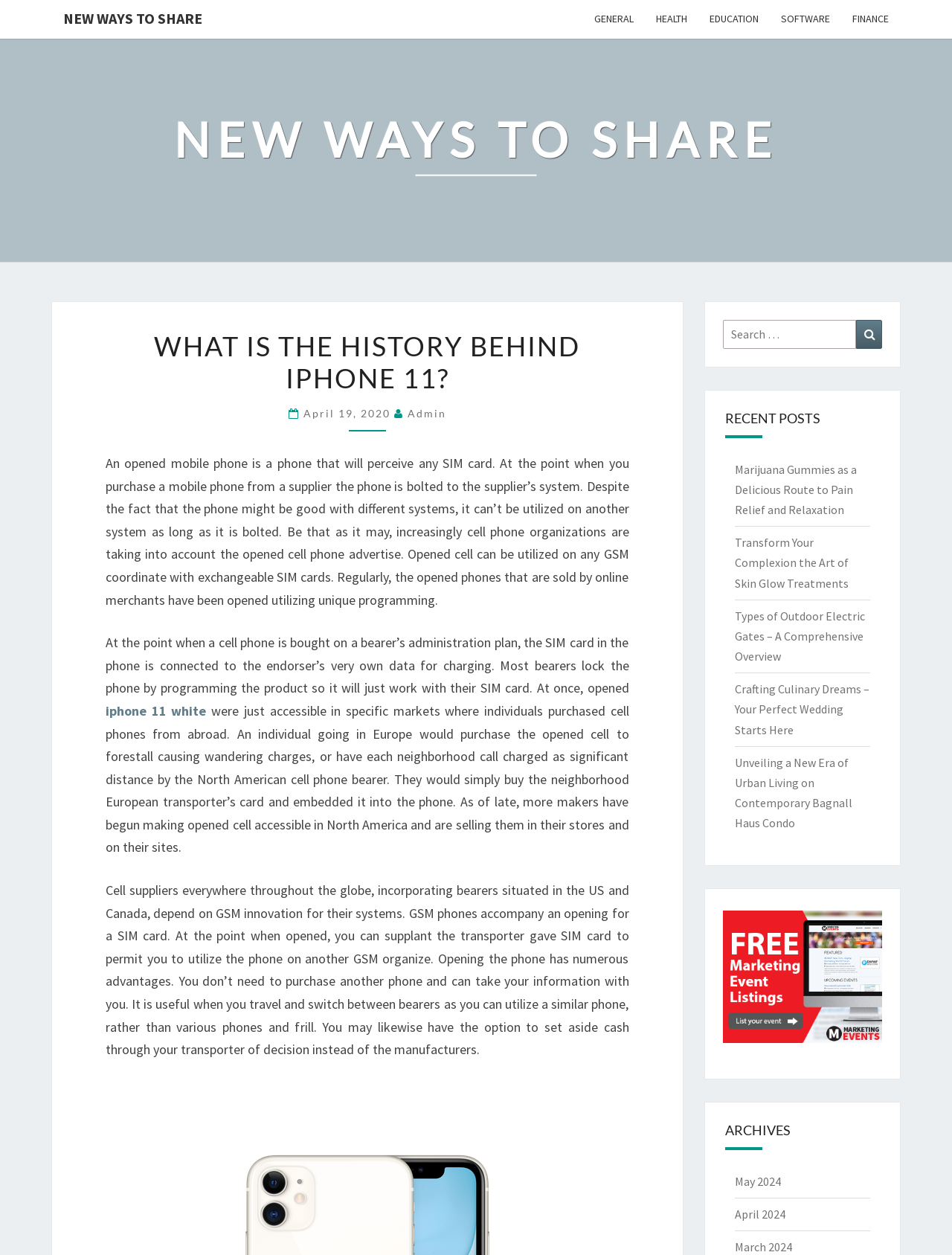Determine the bounding box coordinates of the region I should click to achieve the following instruction: "Click on the 'NEW WAYS TO SHARE' link". Ensure the bounding box coordinates are four float numbers between 0 and 1, i.e., [left, top, right, bottom].

[0.055, 0.0, 0.224, 0.03]